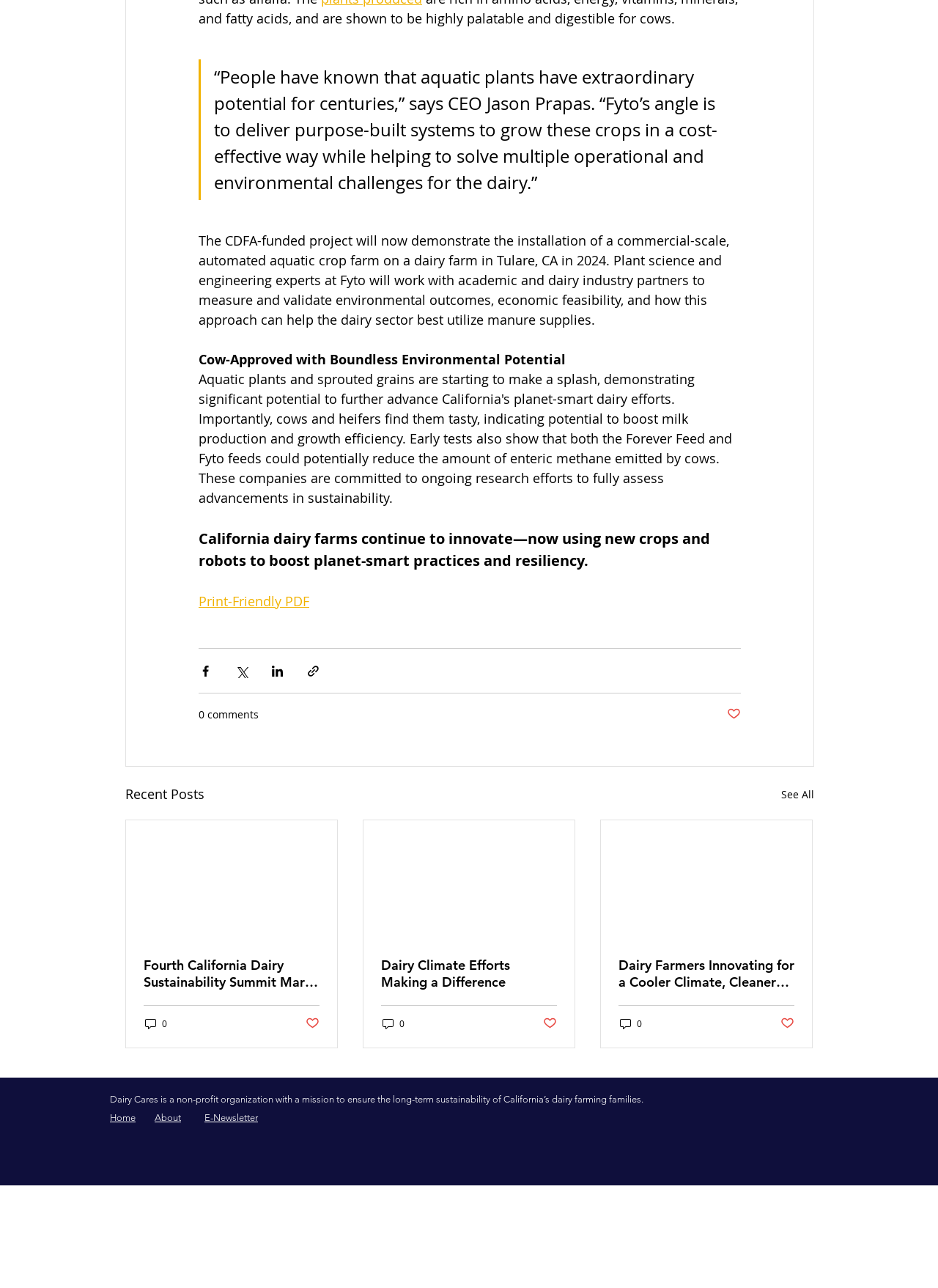Please identify the bounding box coordinates of the region to click in order to complete the task: "Follow on Instagram". The coordinates must be four float numbers between 0 and 1, specified as [left, top, right, bottom].

[0.732, 0.86, 0.75, 0.873]